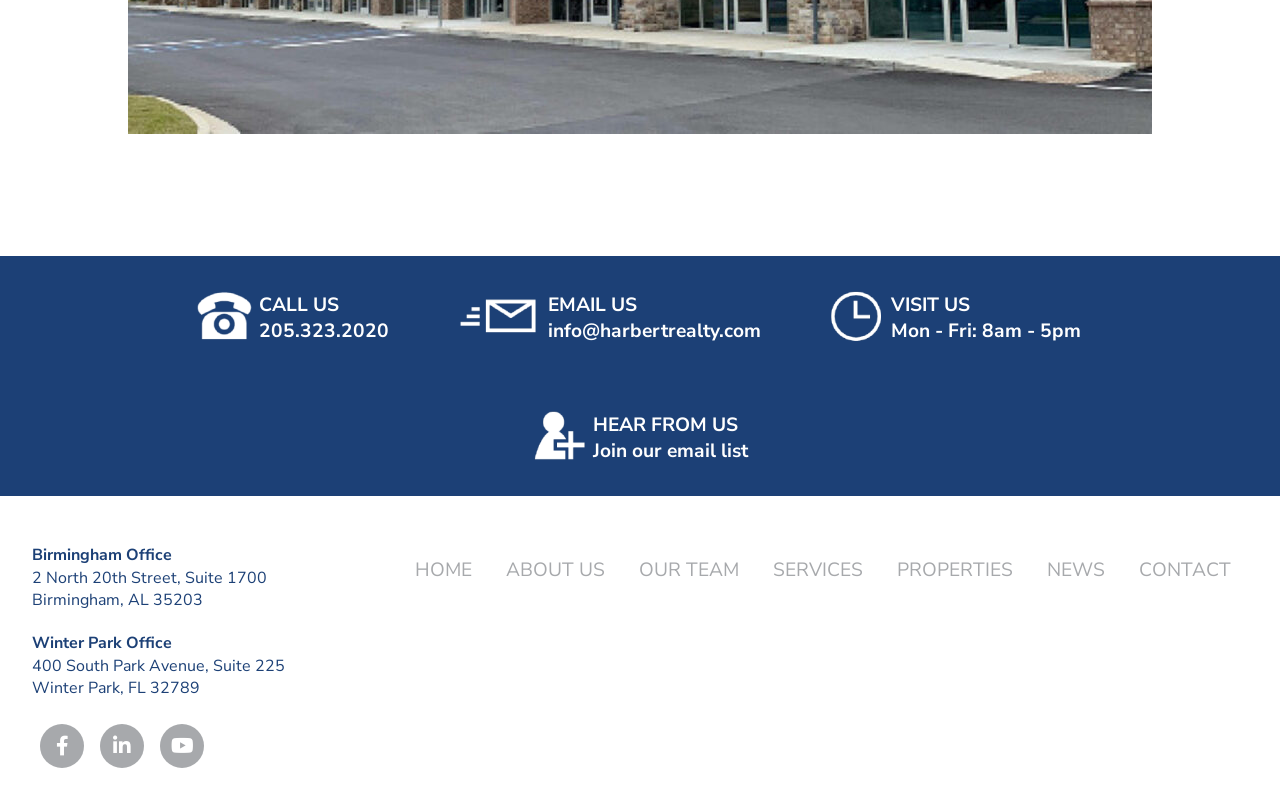Locate the bounding box coordinates of the area where you should click to accomplish the instruction: "Visit the Birmingham office".

[0.025, 0.68, 0.134, 0.708]